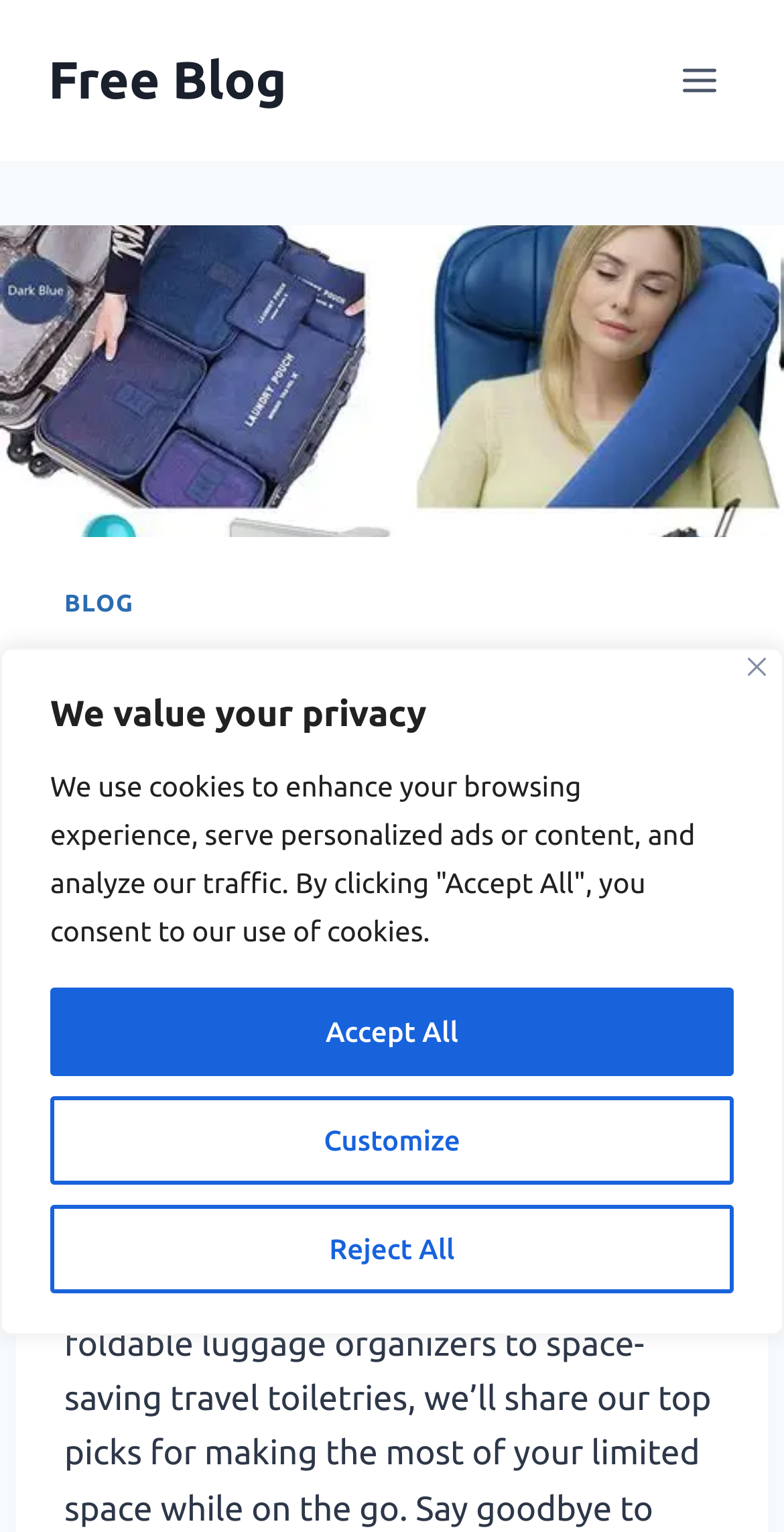What is the purpose of the 'Close' button?
Based on the content of the image, thoroughly explain and answer the question.

The 'Close' button is located at the top of the webpage, within the cookie notification section. Its purpose is to allow users to close the notification, which is indicated by the 'Close' text and the image of a close icon.